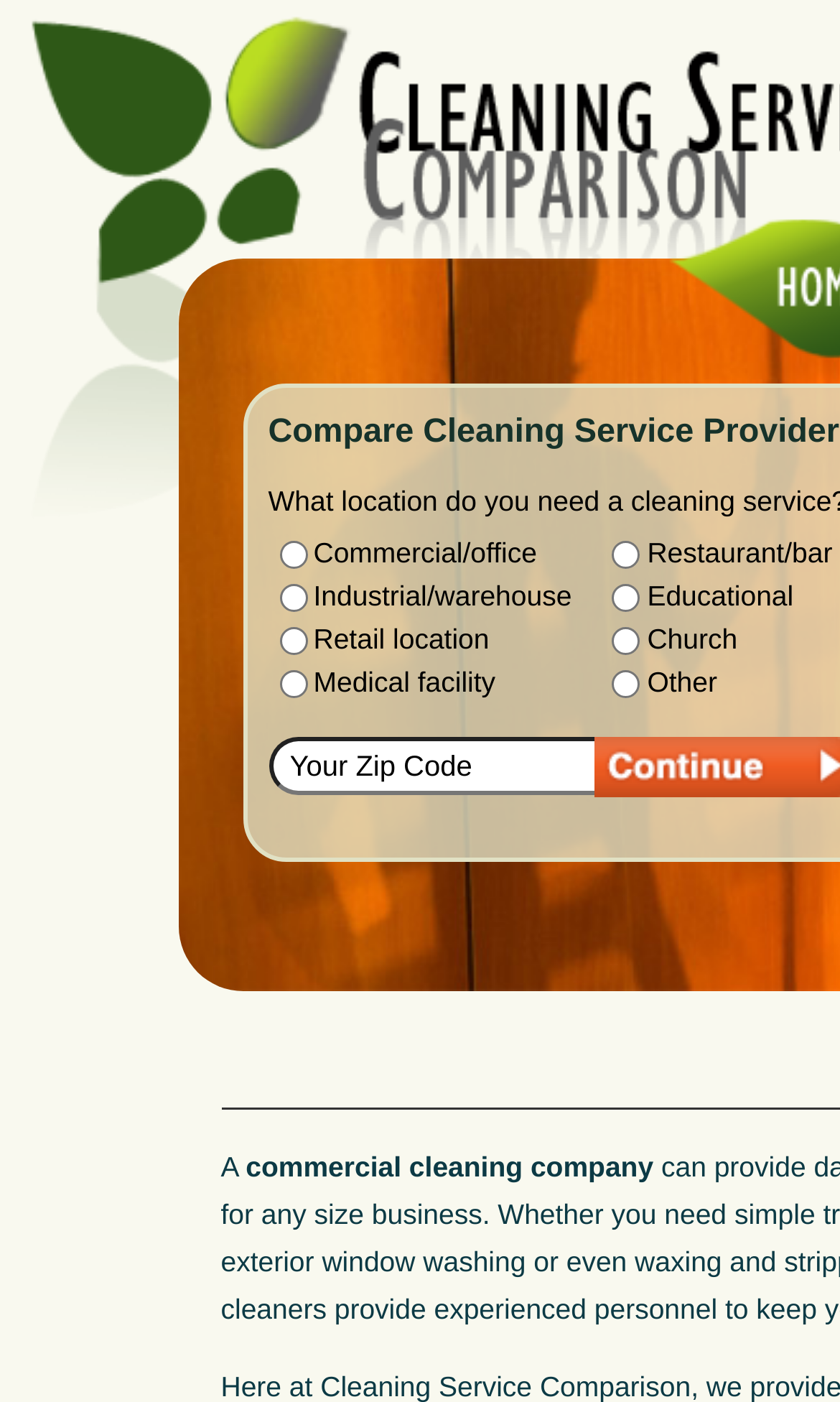Identify the bounding box coordinates of the area you need to click to perform the following instruction: "Enter your zip code".

[0.319, 0.526, 0.706, 0.567]